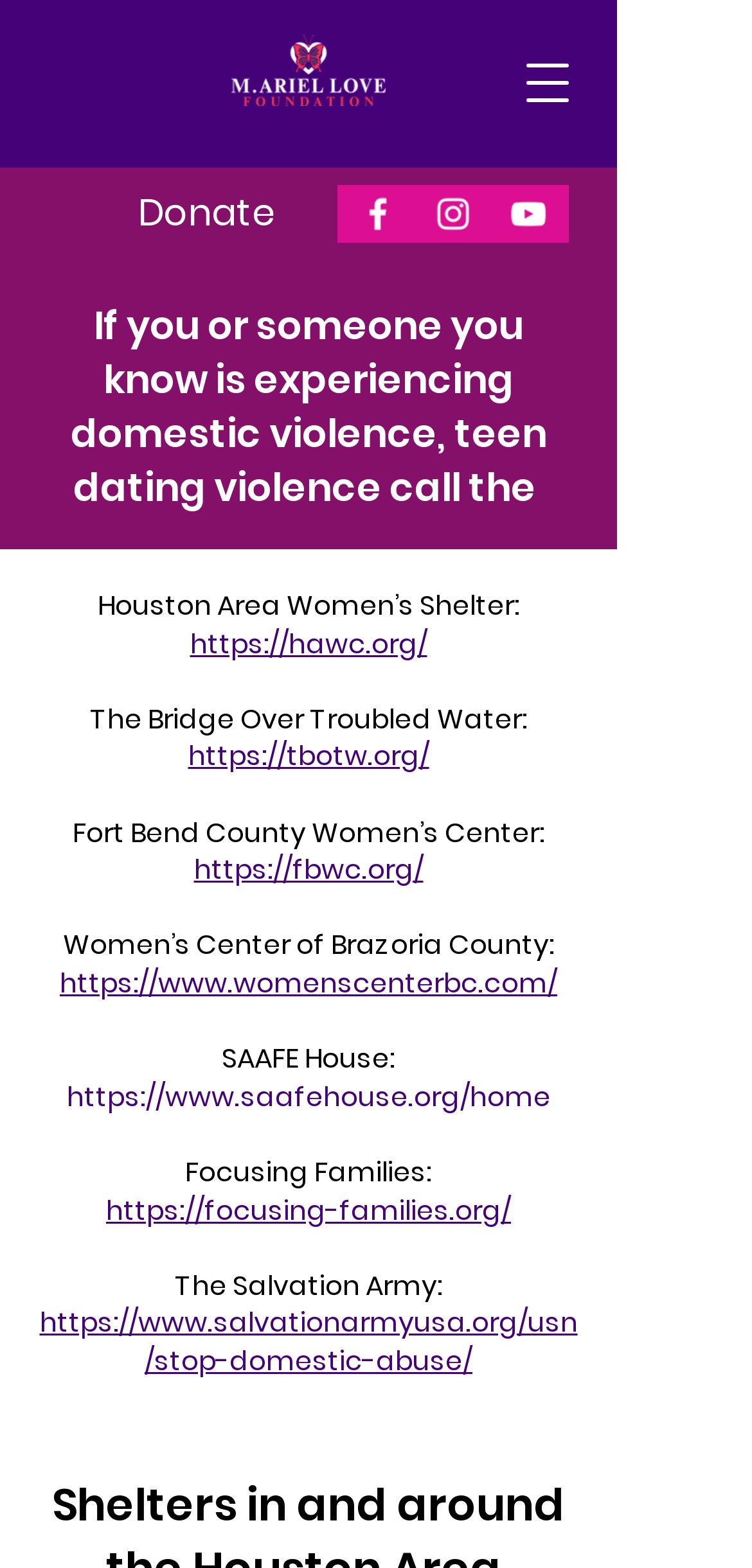Give a comprehensive overview of the webpage, including key elements.

The webpage is titled "Resources | M. Ariel Love fdn." and appears to be a resource directory for organizations related to domestic violence support. 

At the top left of the page, there is the MALF logo, a white logo on a transparent background. To the right of the logo, there is a navigation menu button labeled "Open navigation menu". Below the logo, there is a "Donate" button. 

On the top right side of the page, there is a social bar with links to Facebook, Instagram, and YouTube, each accompanied by its respective icon. 

Below the social bar, there is a heading that reads "If you or someone you know is experiencing domestic violence, teen dating violence call the..." followed by a list of resources. The list includes the Houston Area Women’s Shelter, The Bridge Over Troubled Water, Fort Bend County Women’s Center, Women’s Center of Brazoria County, SAAFE House, Focusing Families, and The Salvation Army. Each resource is listed with its name, followed by a link to its website. The resources are arranged in a vertical list, with each item positioned below the previous one.